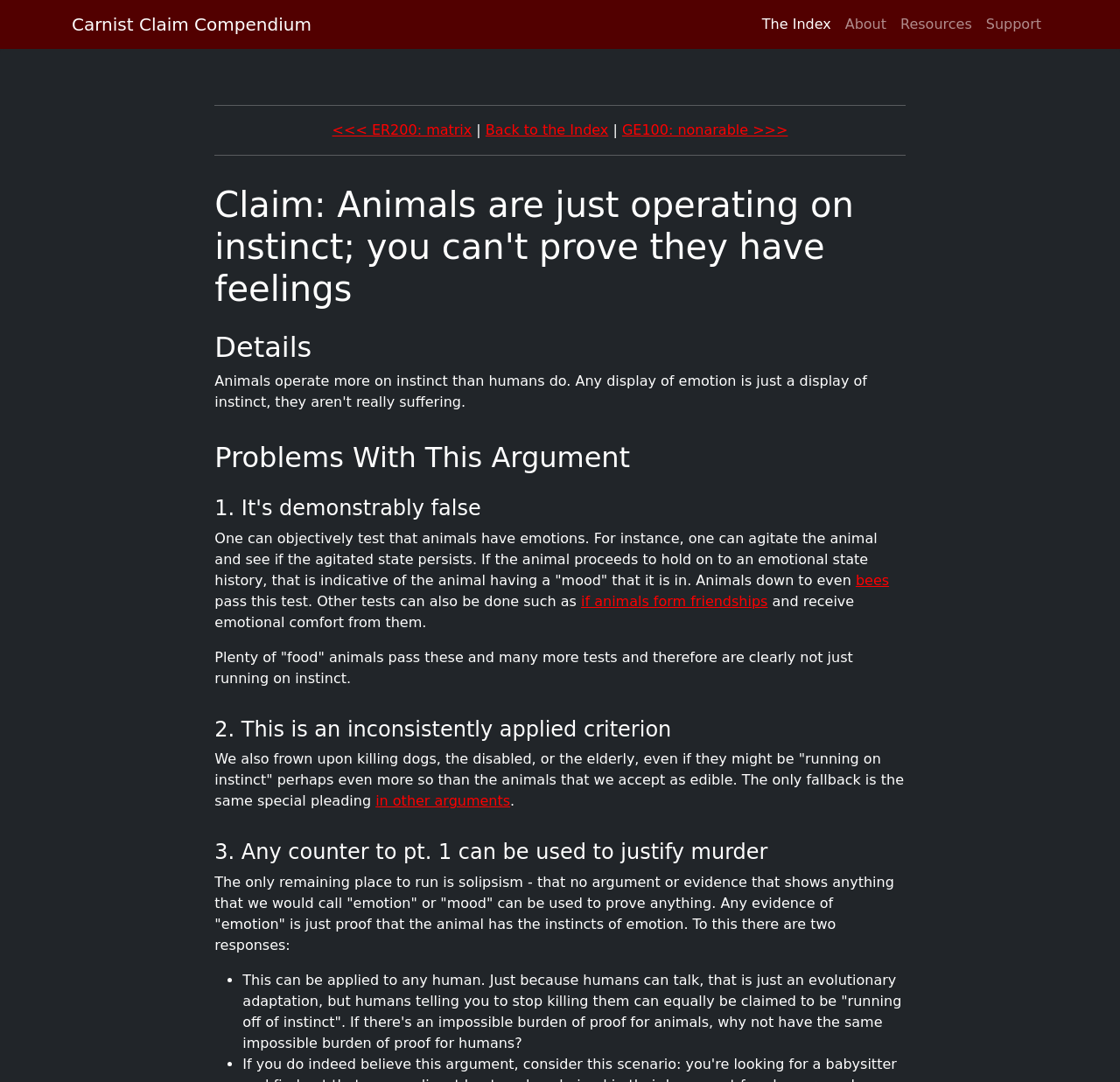Provide the bounding box coordinates of the HTML element described by the text: "The Index".

[0.674, 0.006, 0.748, 0.039]